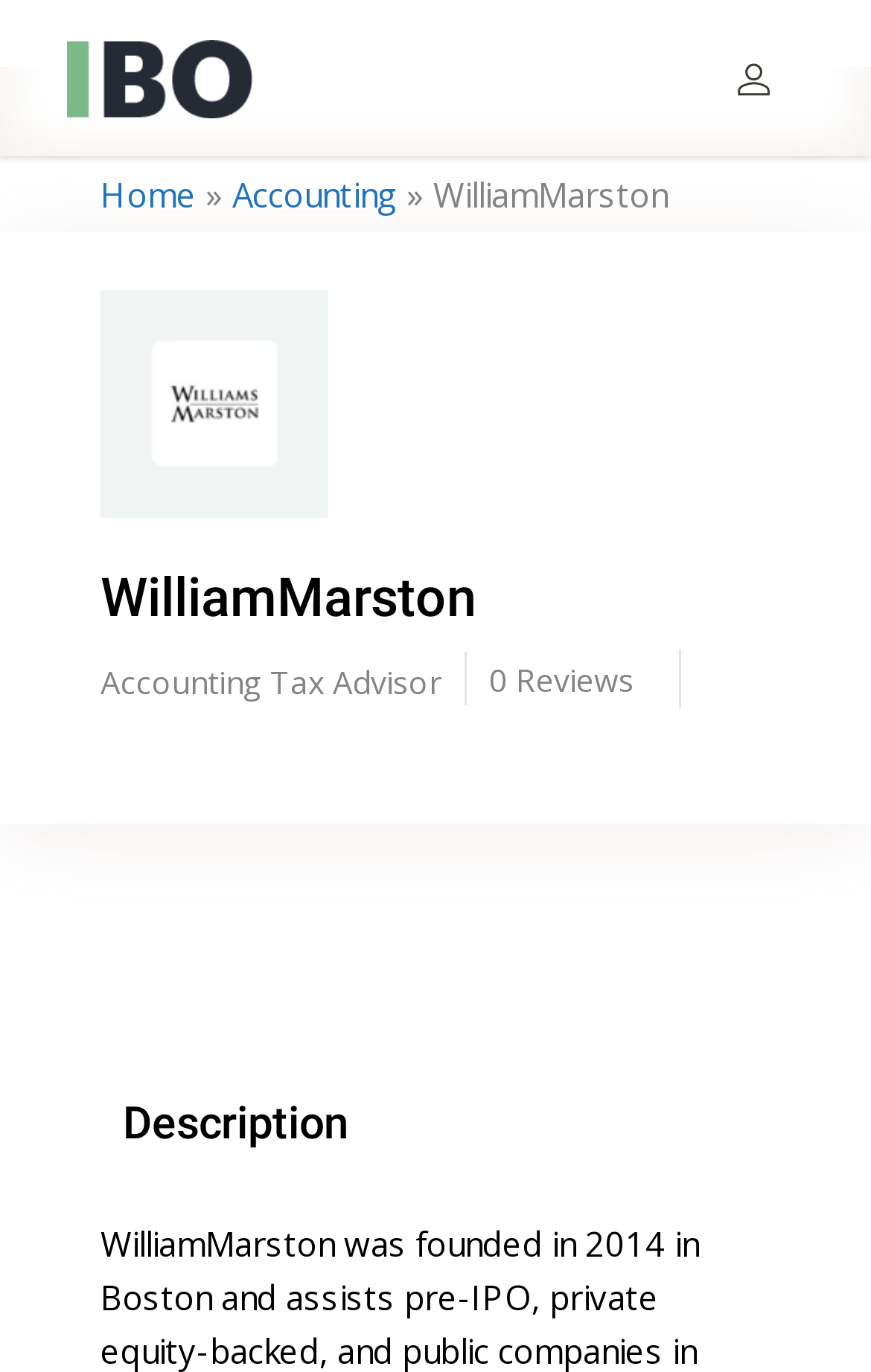How many reviews does WilliamMarston have?
Can you give a detailed and elaborate answer to the question?

The number of reviews can be found next to the 'Reviews' text, where it is written as '0'. This suggests that WilliamMarston currently has no reviews.